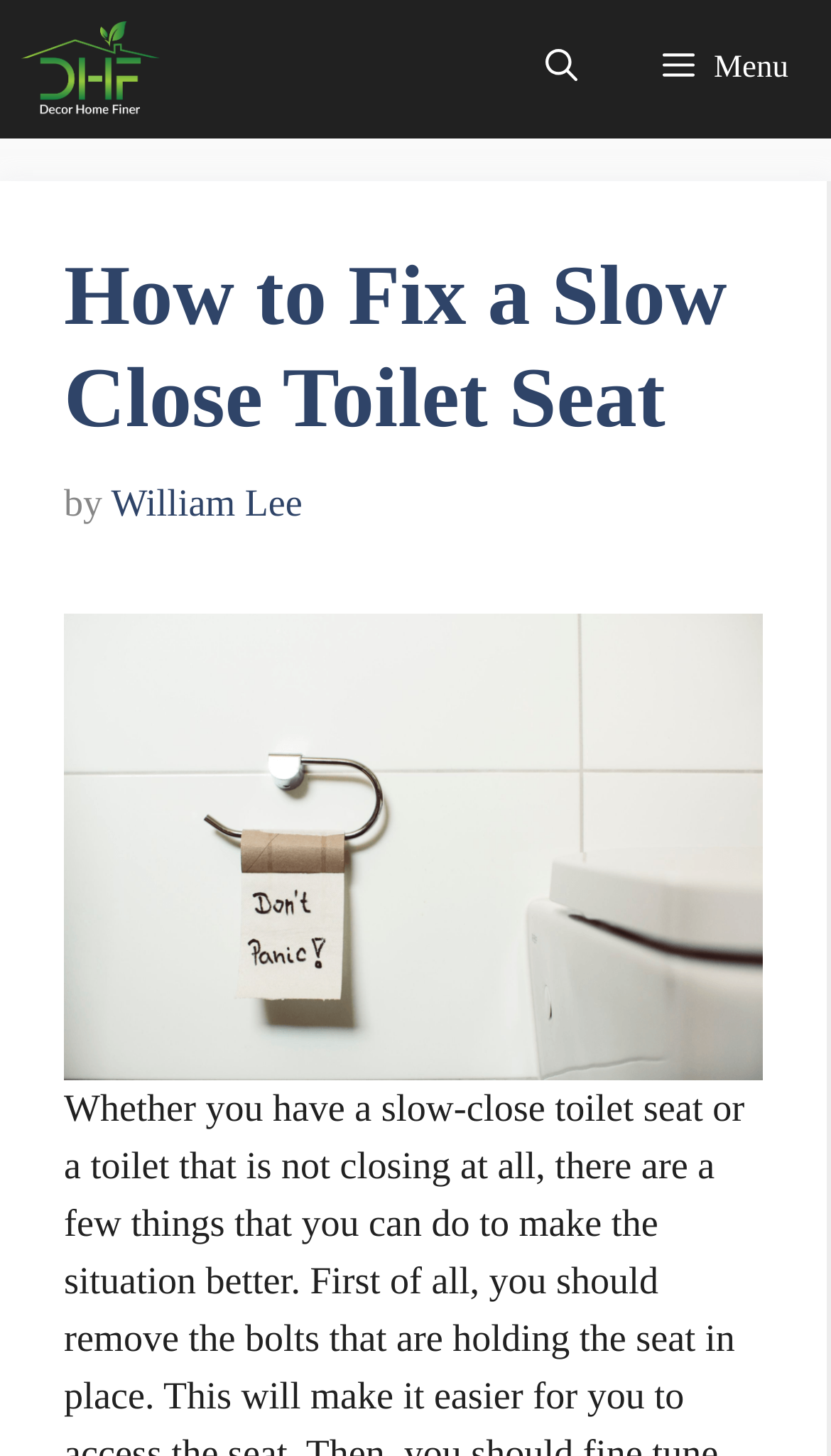Create a detailed narrative of the webpage’s visual and textual elements.

The webpage is about fixing a slow-close toilet seat, as indicated by the title "How to Fix a Slow Close Toilet Seat". At the top of the page, there is a navigation bar with a logo "Decorhomefiner" on the left side, and a button "Menu" on the right side. Next to the logo, there is a link "Decorhomefiner" which is accompanied by an image. 

Below the navigation bar, there is a header section that spans most of the page's width. The header contains the title "How to Fix a Slow Close Toilet Seat" in a large font, followed by the author's name "William Lee" in a smaller font. 

Underneath the header, there is a large figure or image that takes up most of the page's width. The image is likely related to the topic of toilet seats.